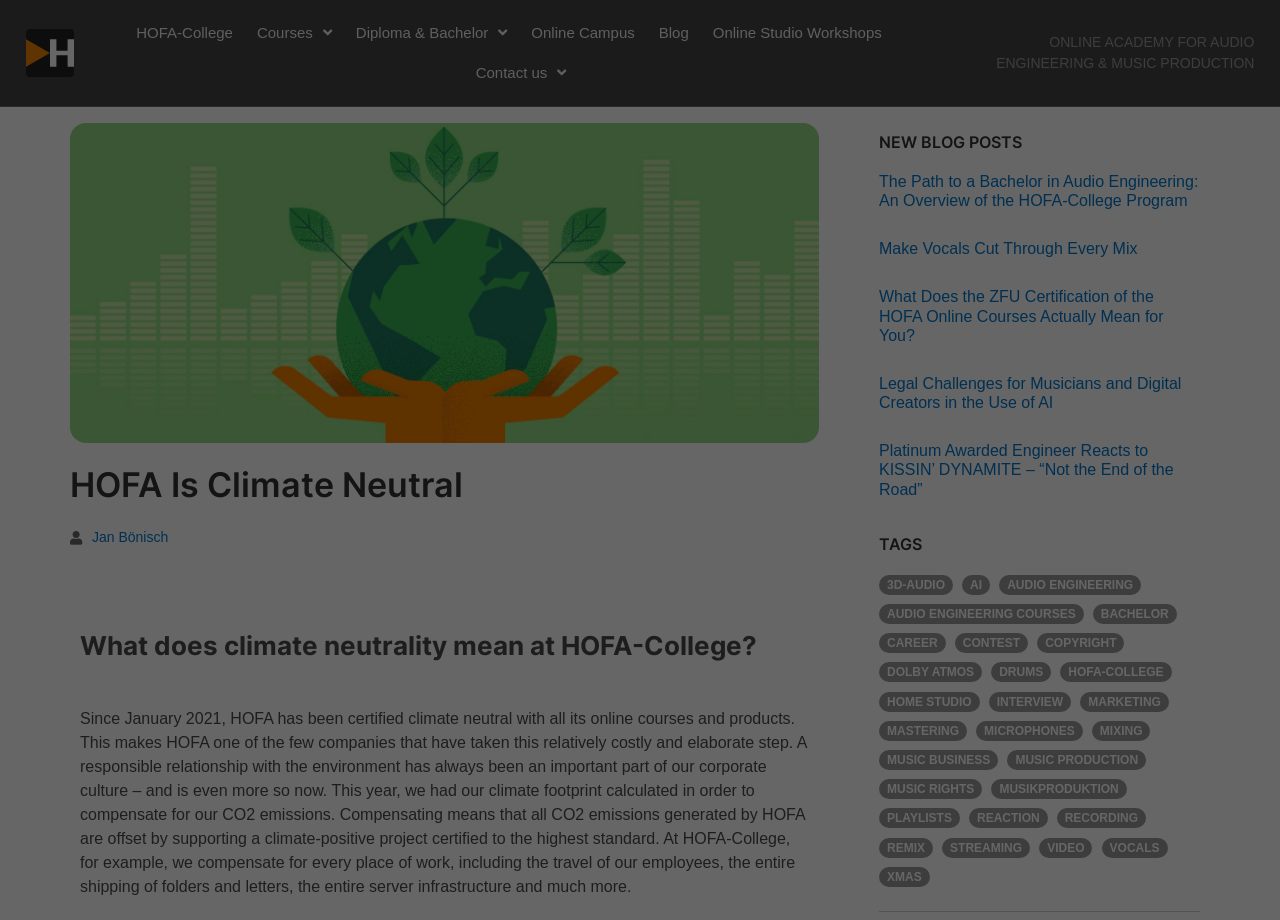Using the information shown in the image, answer the question with as much detail as possible: What is the topic of the blog post 'The Path to a Bachelor in Audio Engineering: An Overview of the HOFA-College Program'?

The blog post is listed under the 'NEW BLOG POSTS' section, and its title suggests that it is about the path to a Bachelor in Audio Engineering, specifically in the context of the HOFA-College program.